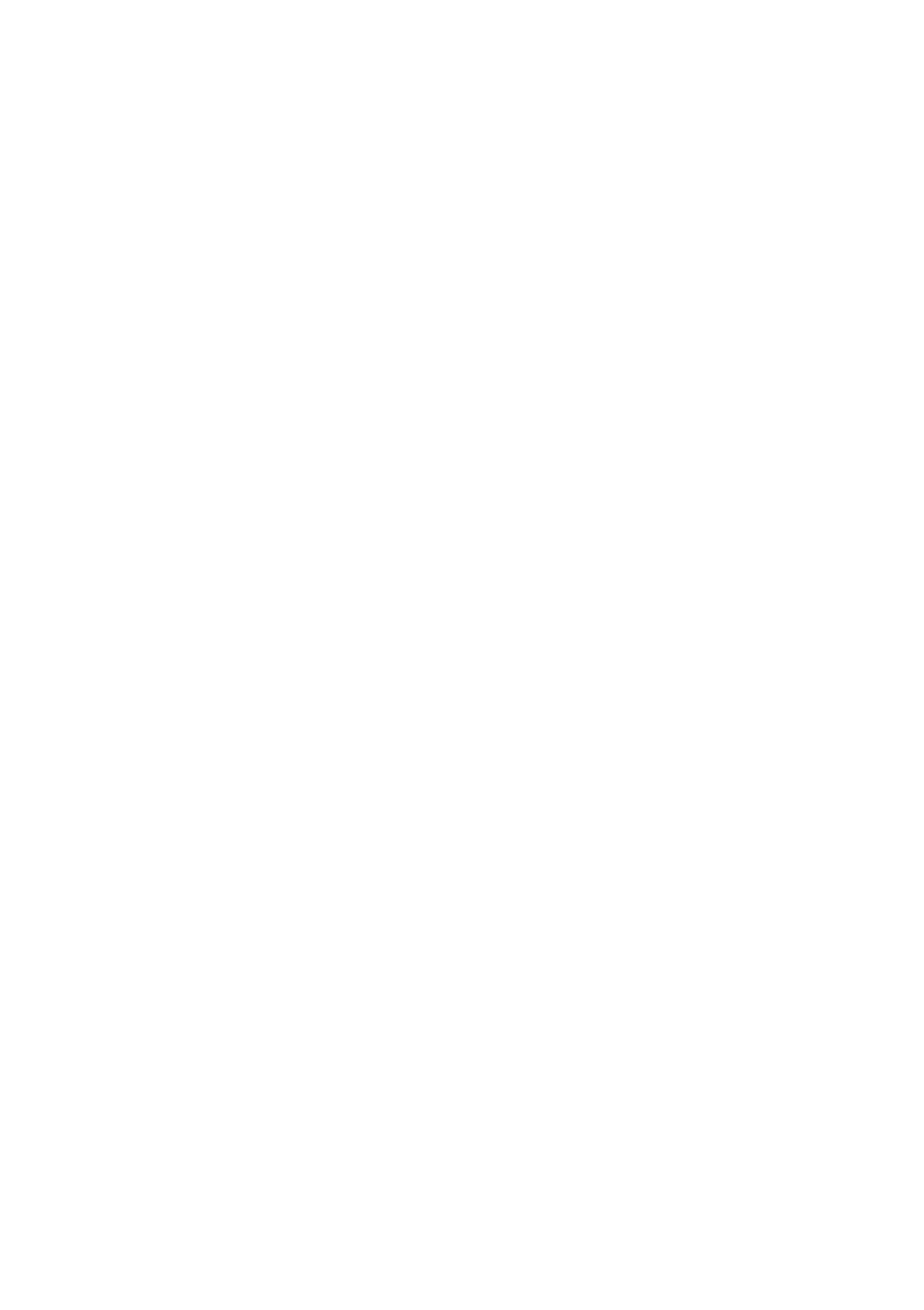Please provide a one-word or phrase answer to the question: 
What is the name of the local council supporting Colne Valley Help?

Kirklees MBC